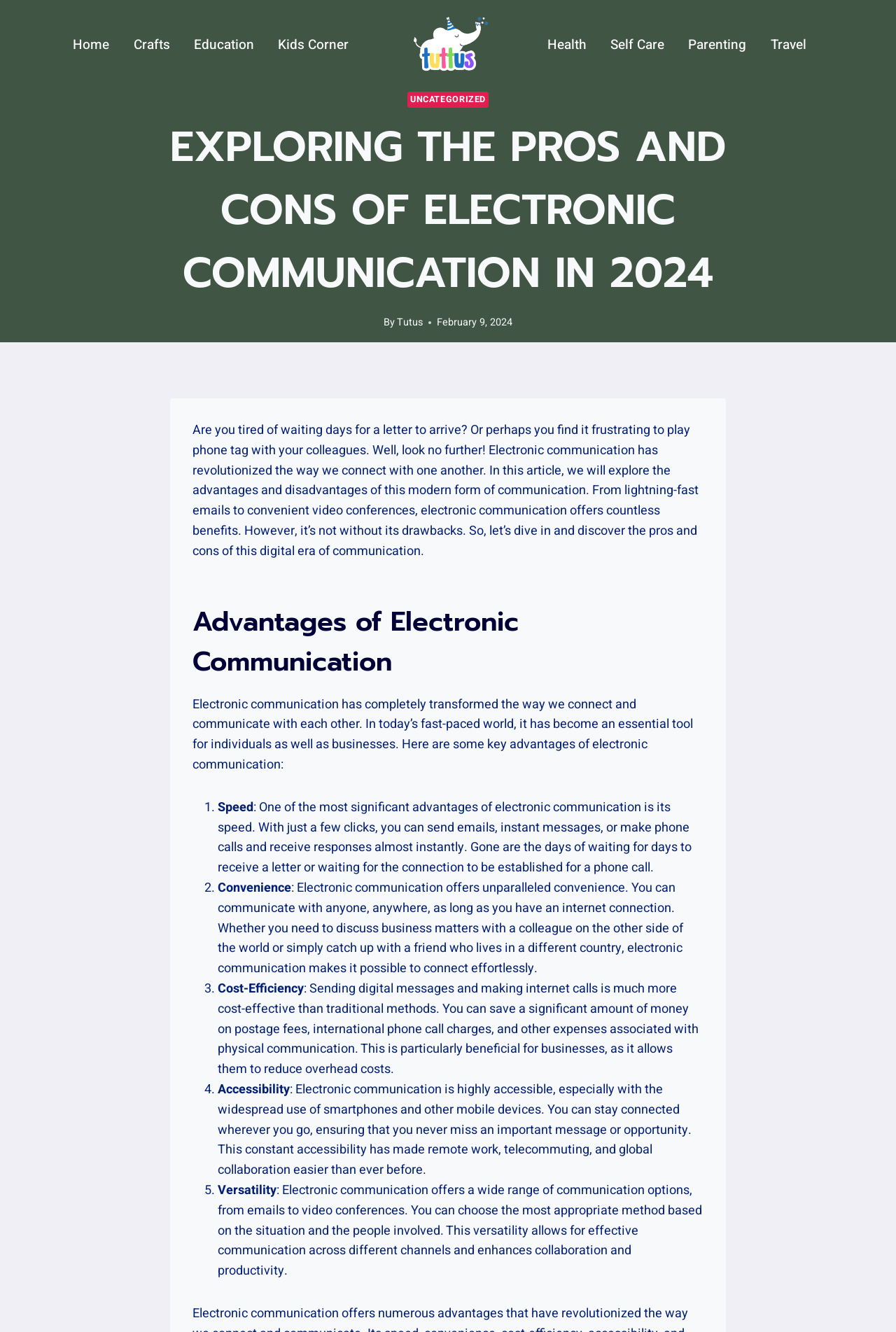Could you find the bounding box coordinates of the clickable area to complete this instruction: "Click on the 'Tutus Parties' link"?

[0.441, 0.011, 0.559, 0.057]